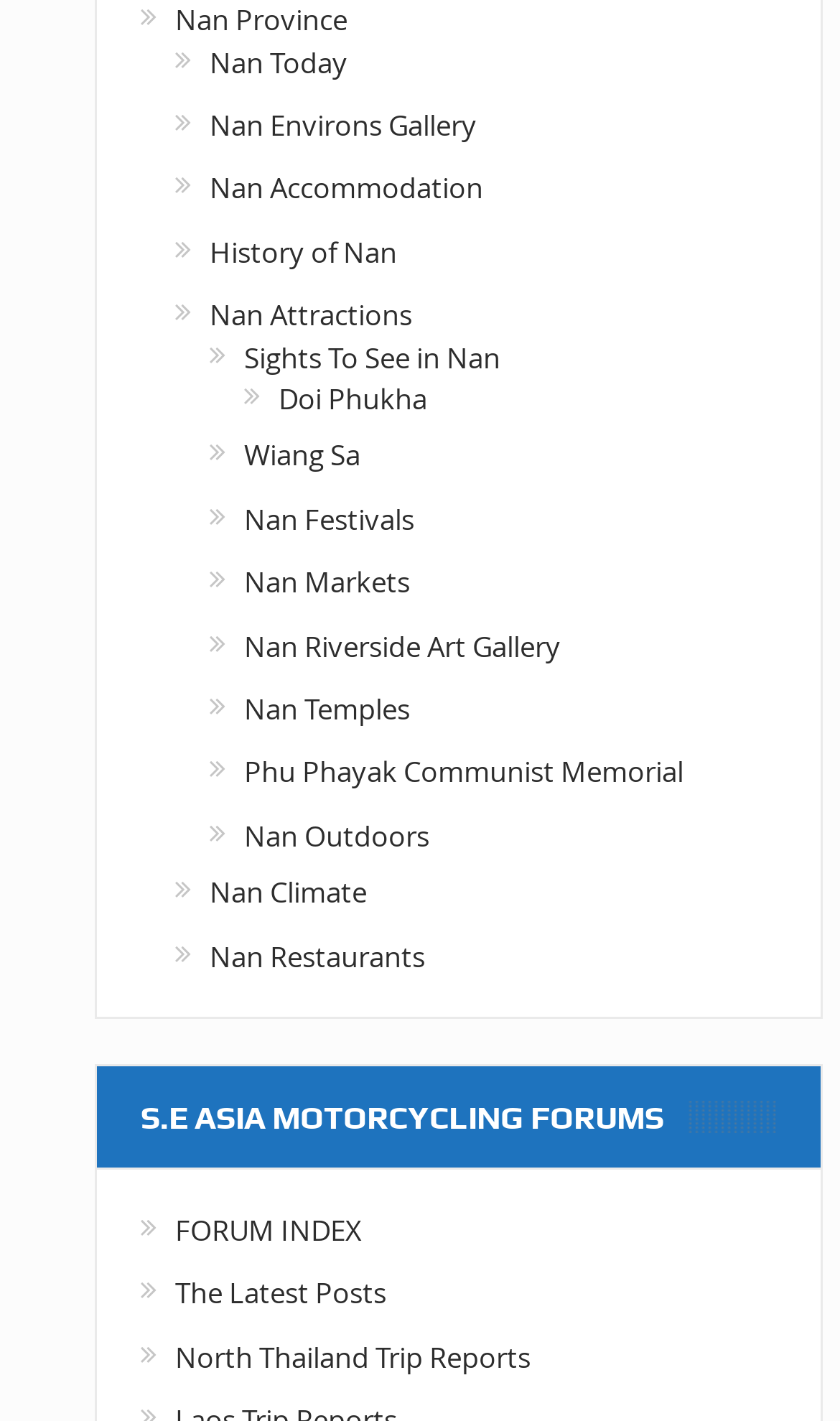How many sections are there on the webpage?
Could you give a comprehensive explanation in response to this question?

I observed the webpage and found two distinct sections: the Nan section and the S.E ASIA MOTORCYCLING FORUMS section, which are separated by a clear visual gap.